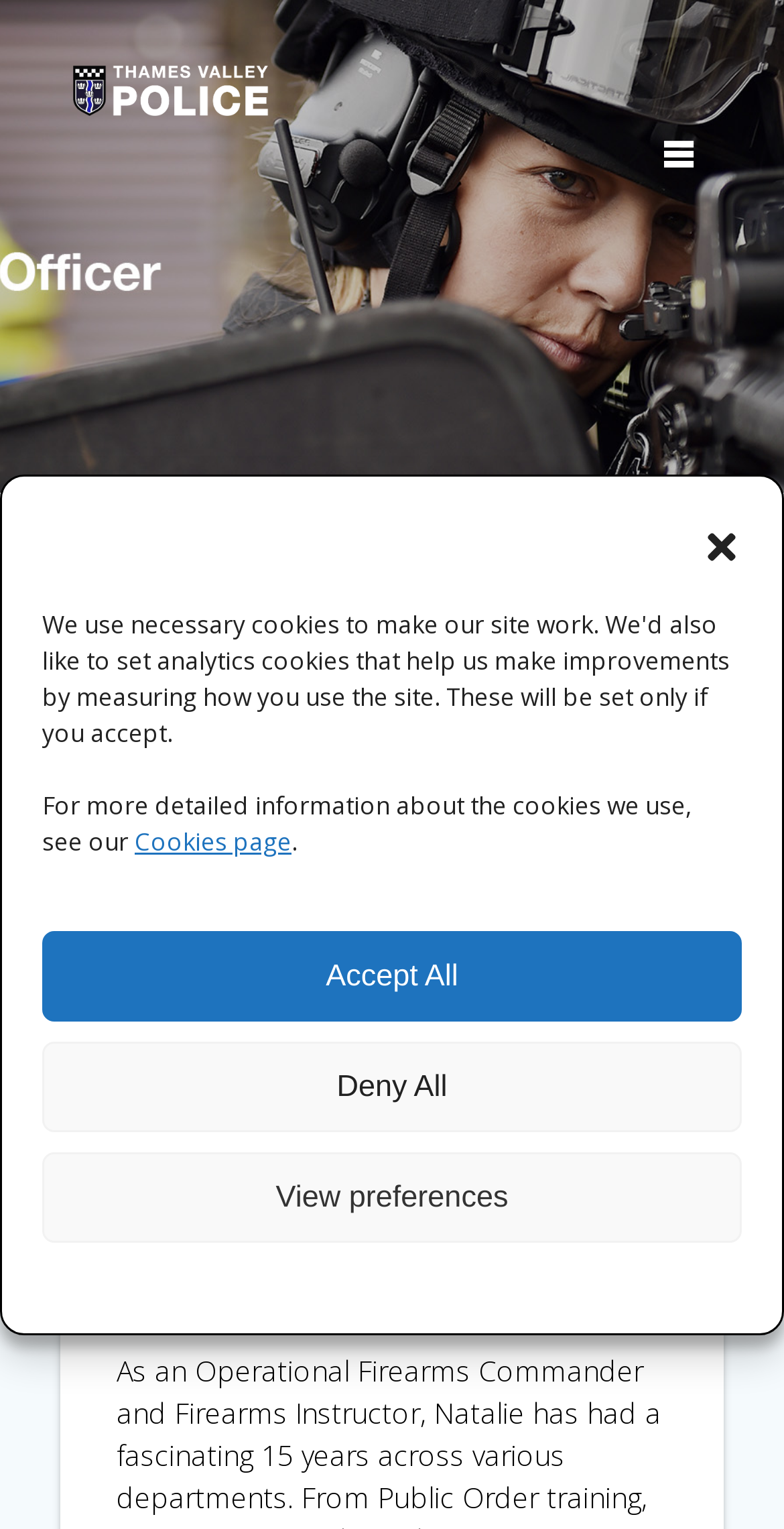Calculate the bounding box coordinates for the UI element based on the following description: "aria-label="Close dialogue"". Ensure the coordinates are four float numbers between 0 and 1, i.e., [left, top, right, bottom].

[0.895, 0.345, 0.946, 0.371]